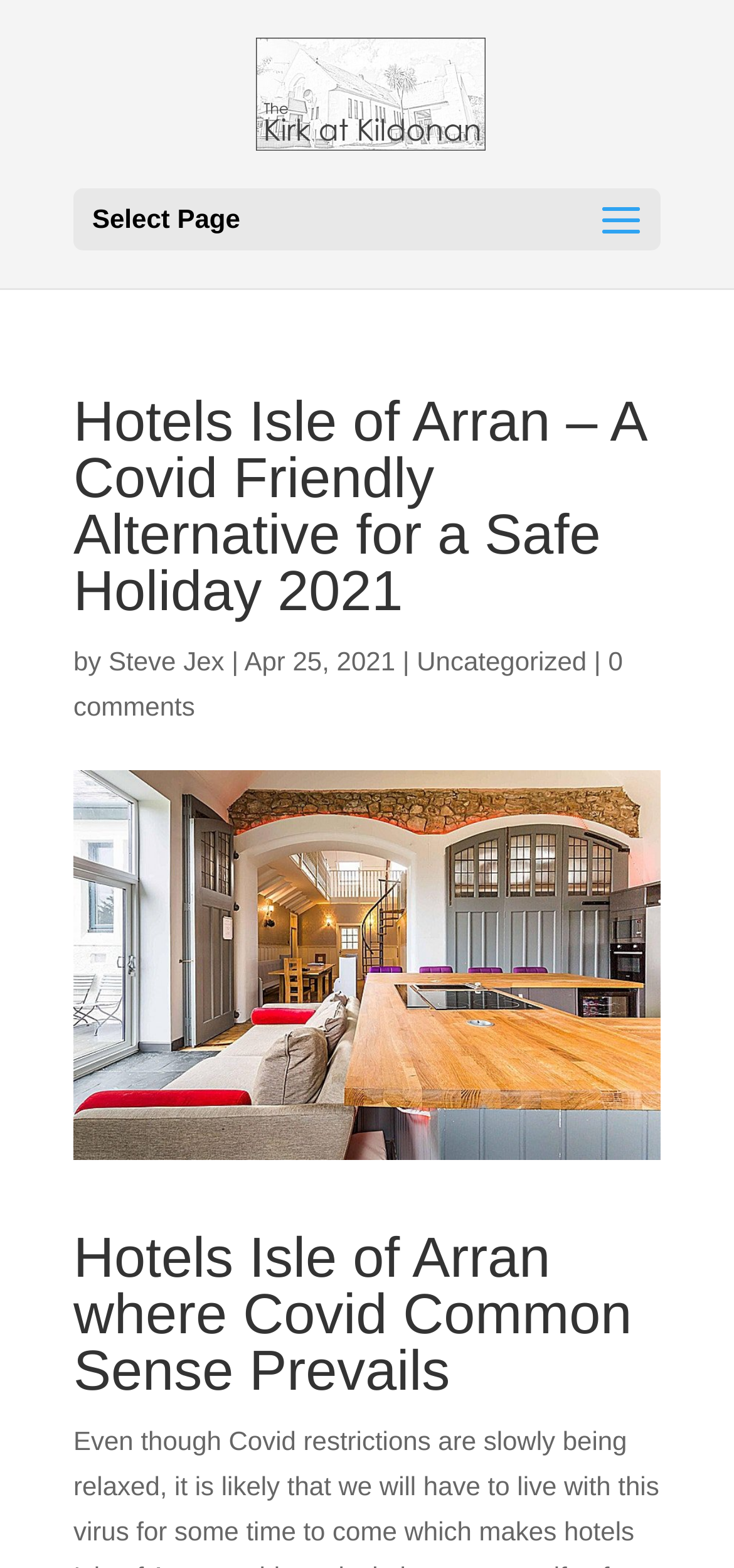Consider the image and give a detailed and elaborate answer to the question: 
Who is the author of the article?

I found a link element with the text 'Steve Jex' which is preceded by the text 'by', indicating that Steve Jex is the author of the article.